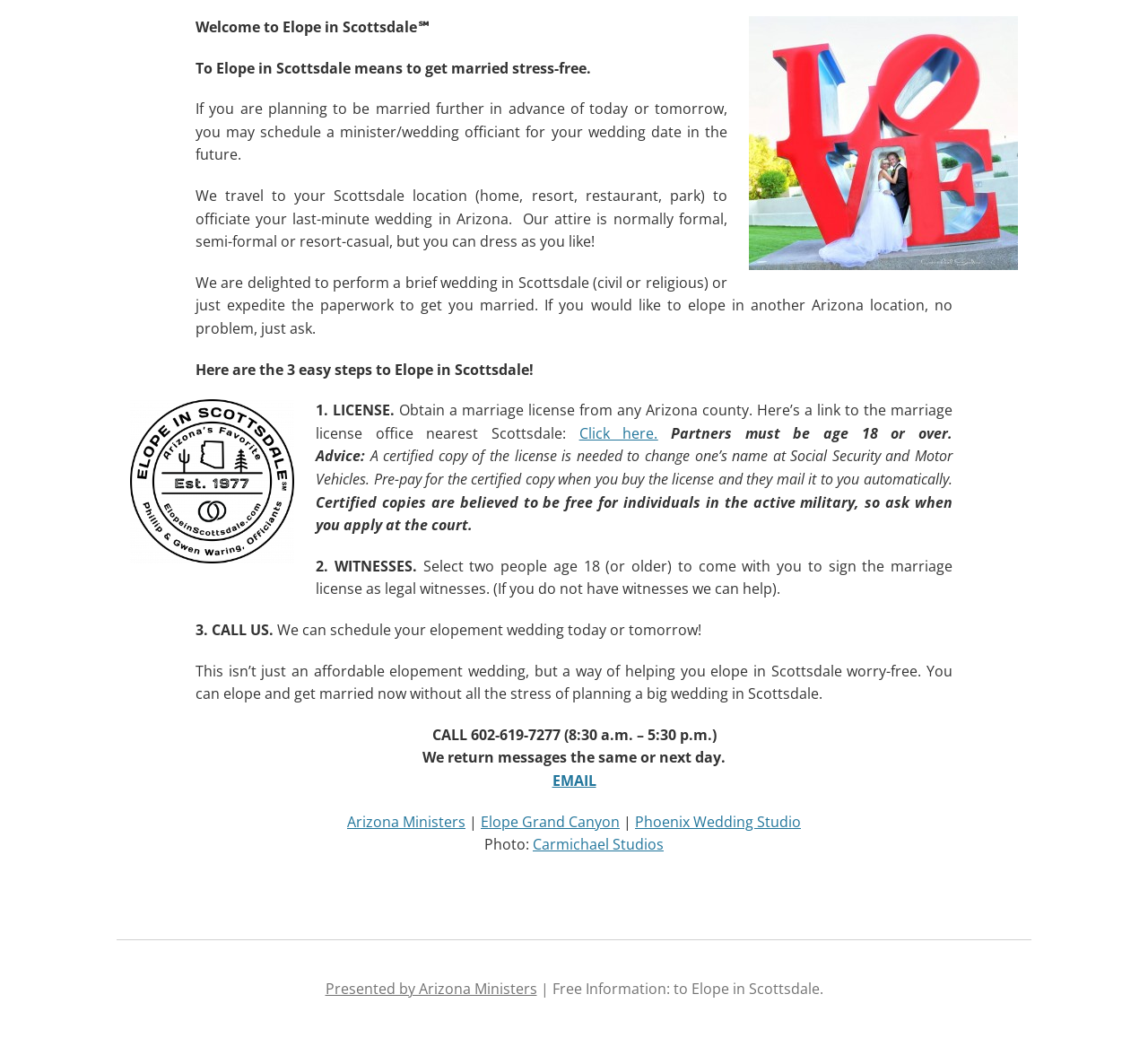Please provide the bounding box coordinates in the format (top-left x, top-left y, bottom-right x, bottom-right y). Remember, all values are floating point numbers between 0 and 1. What is the bounding box coordinate of the region described as: Elope Grand Canyon

[0.419, 0.782, 0.54, 0.801]